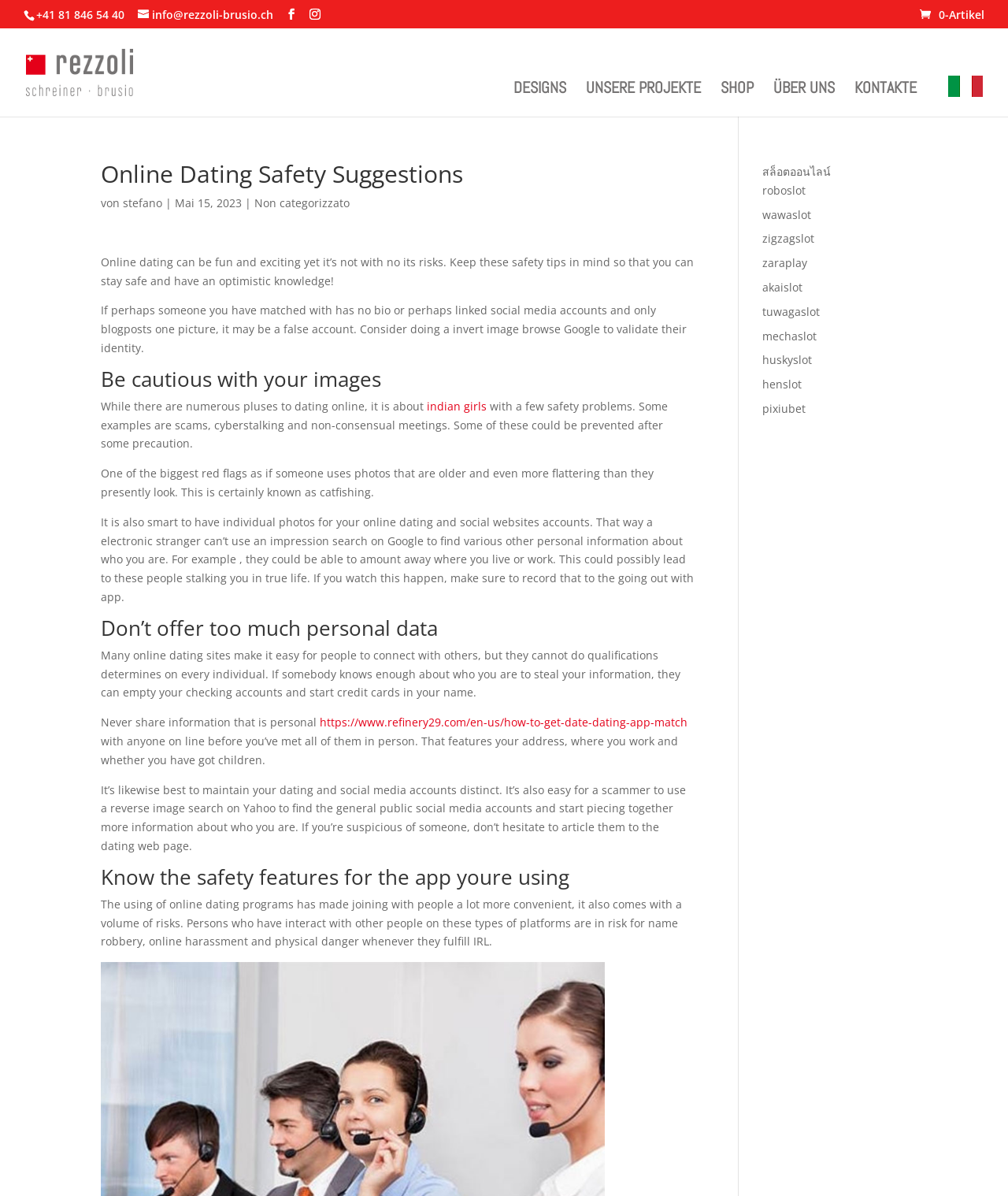Identify the bounding box coordinates for the UI element described by the following text: "alt="Italian"". Provide the coordinates as four float numbers between 0 and 1, in the format [left, top, right, bottom].

[0.929, 0.063, 0.975, 0.097]